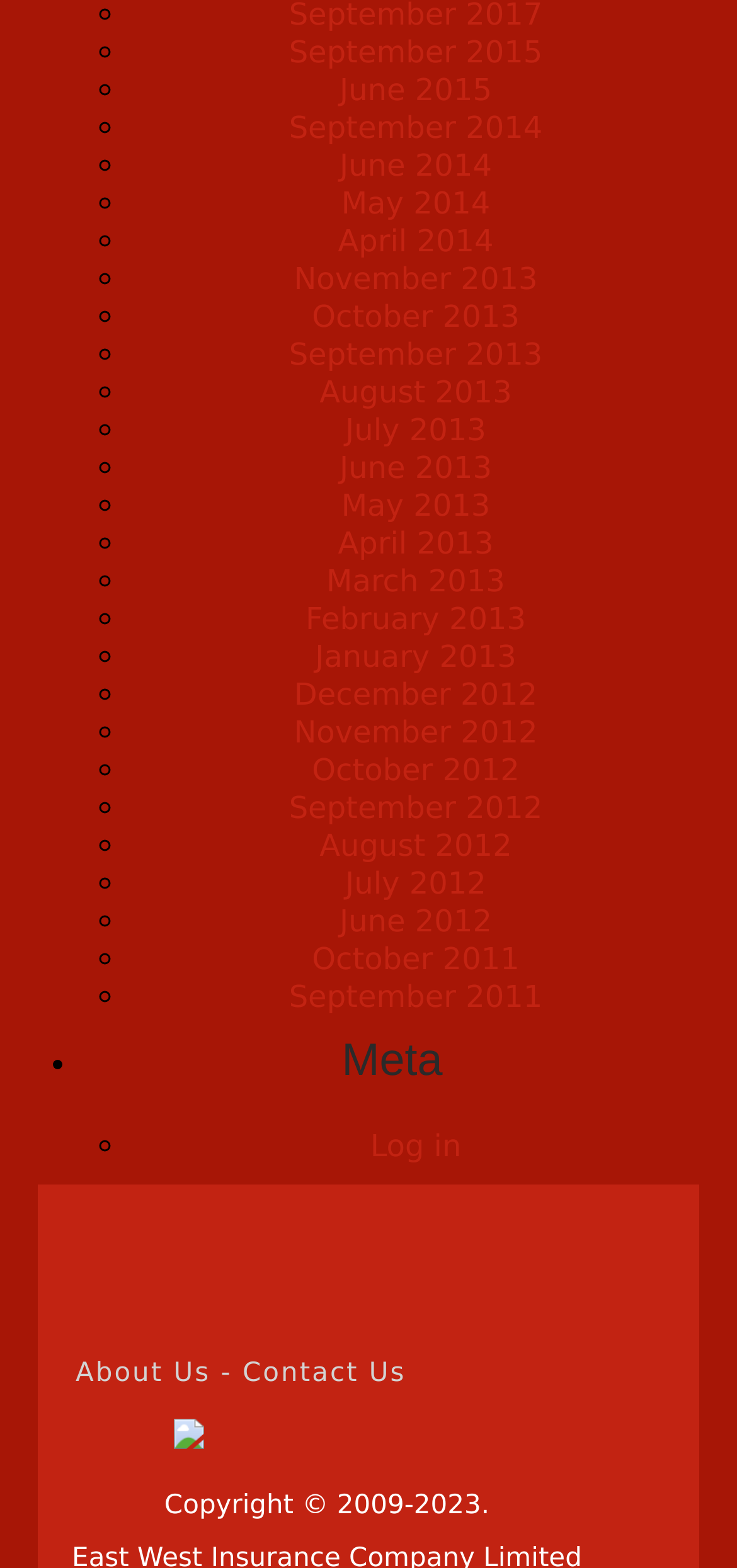Can you pinpoint the bounding box coordinates for the clickable element required for this instruction: "Click June 2014"? The coordinates should be four float numbers between 0 and 1, i.e., [left, top, right, bottom].

[0.461, 0.094, 0.668, 0.117]